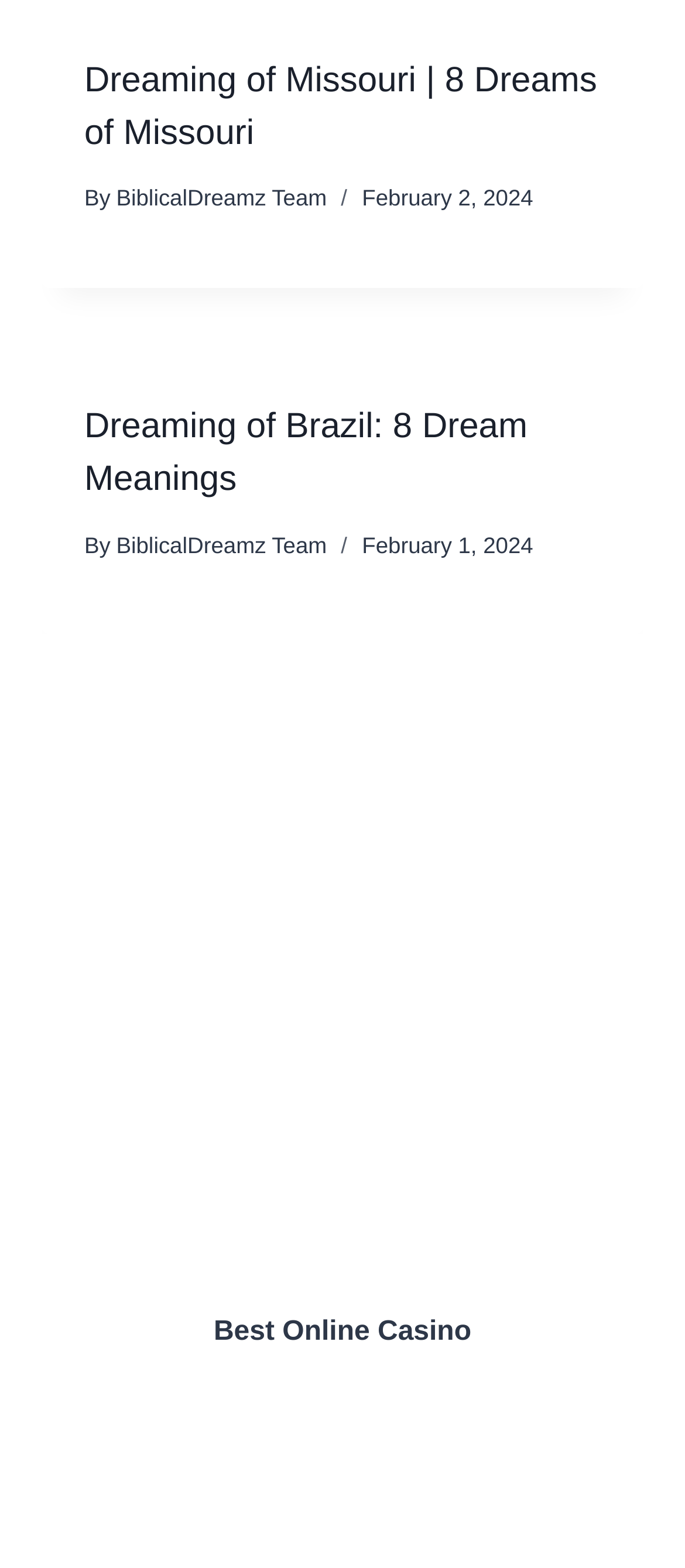Determine the bounding box coordinates for the clickable element required to fulfill the instruction: "click on the link at the bottom of the page". Provide the coordinates as four float numbers between 0 and 1, i.e., [left, top, right, bottom].

[0.087, 0.557, 0.913, 0.871]